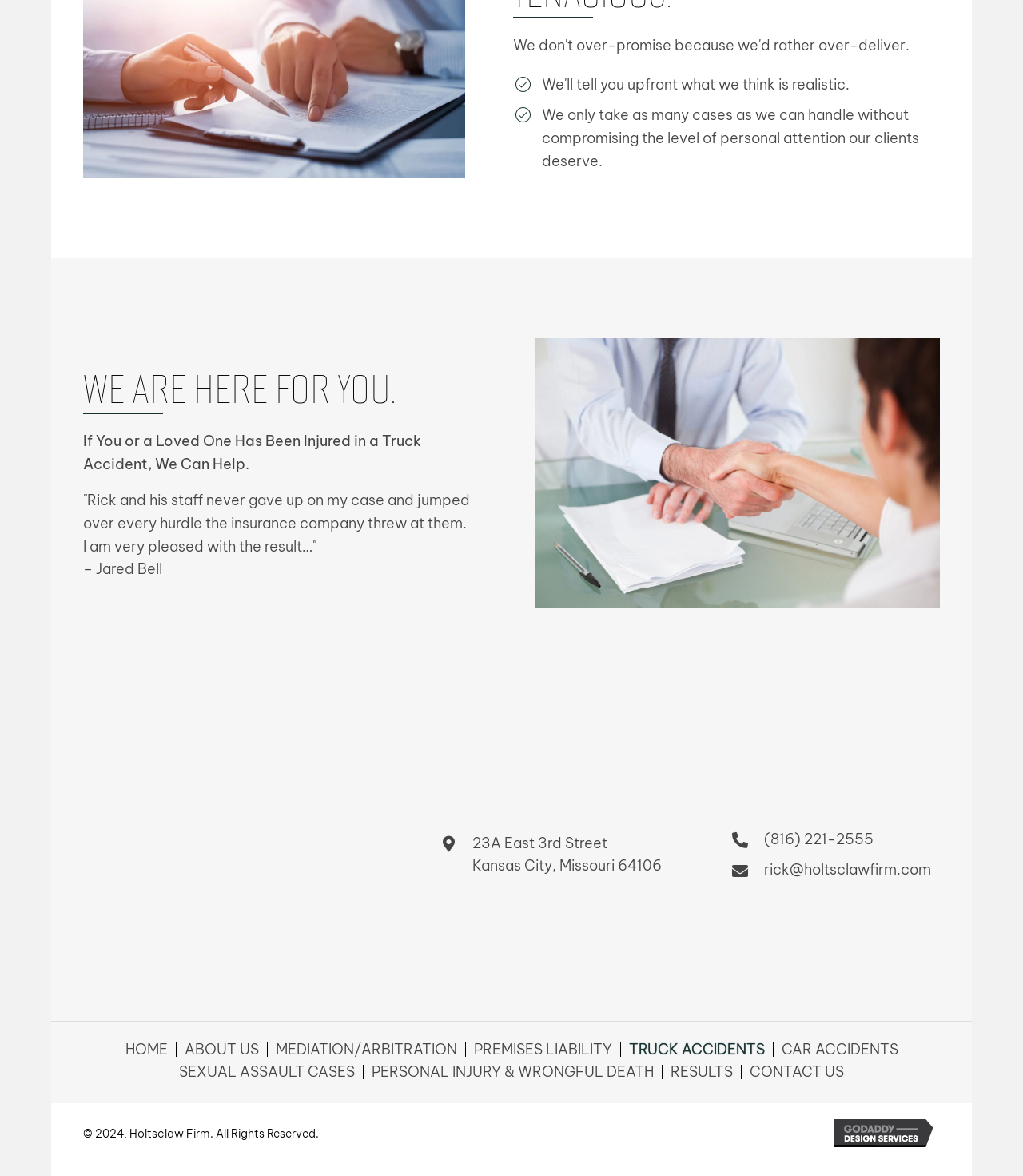How many types of cases does the firm handle?
Please respond to the question with a detailed and well-explained answer.

I counted the number of links under the 'Menu' navigation, excluding 'HOME' and 'CONTACT US', which represent different types of cases the firm handles. These cases are 'ABOUT US', 'MEDIATION/ARBITRATION', 'PREMISES LIABILITY', 'TRUCK ACCIDENTS', 'CAR ACCIDENTS', 'SEXUAL ASSAULT CASES', and 'PERSONAL INJURY & WRONGFUL DEATH'.